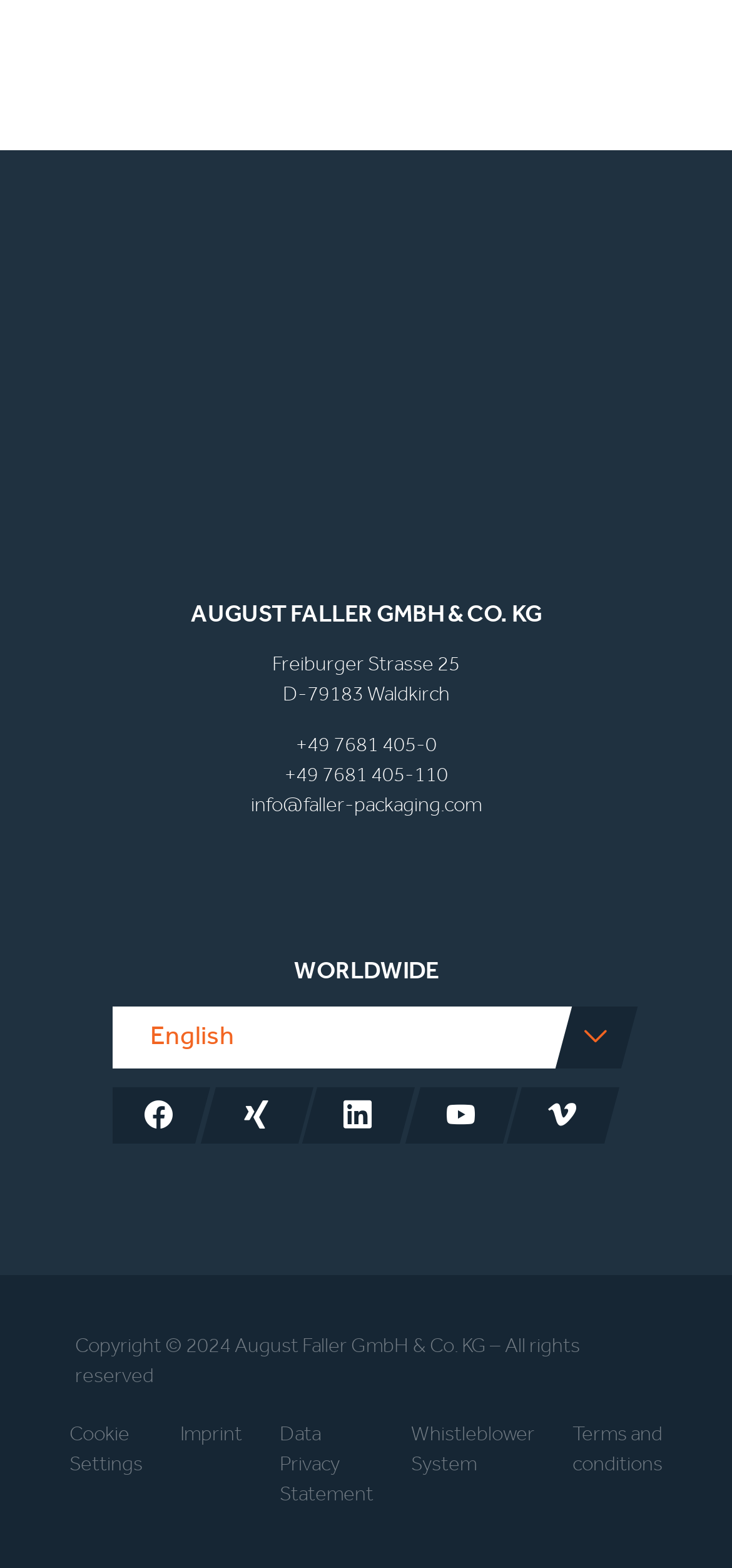From the screenshot, find the bounding box of the UI element matching this description: "Whistleblower System". Supply the bounding box coordinates in the form [left, top, right, bottom], each a float between 0 and 1.

[0.562, 0.907, 0.731, 0.942]